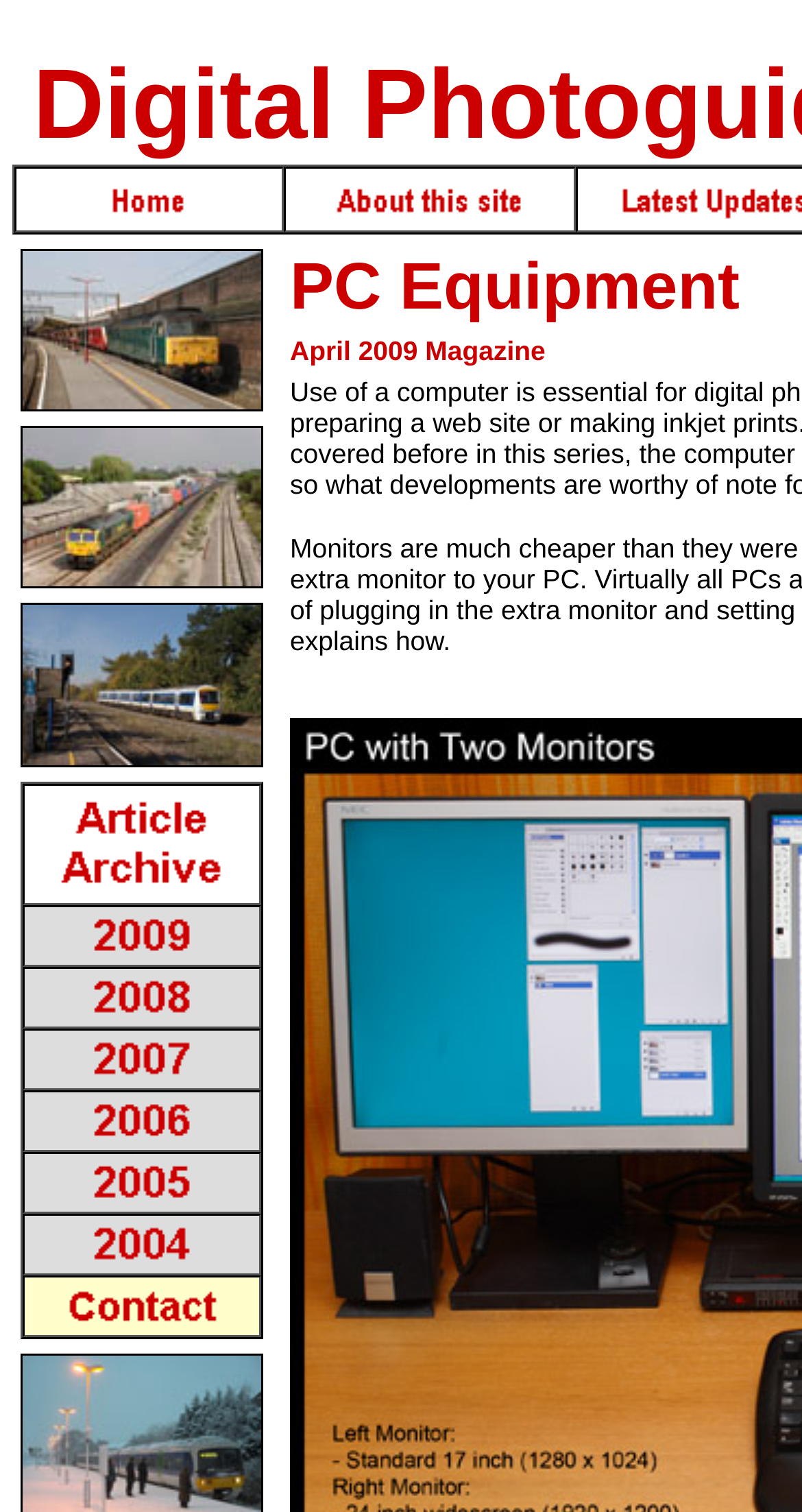What is the text of the last gridcell in the table?
Please provide a single word or phrase as your answer based on the screenshot.

Contact